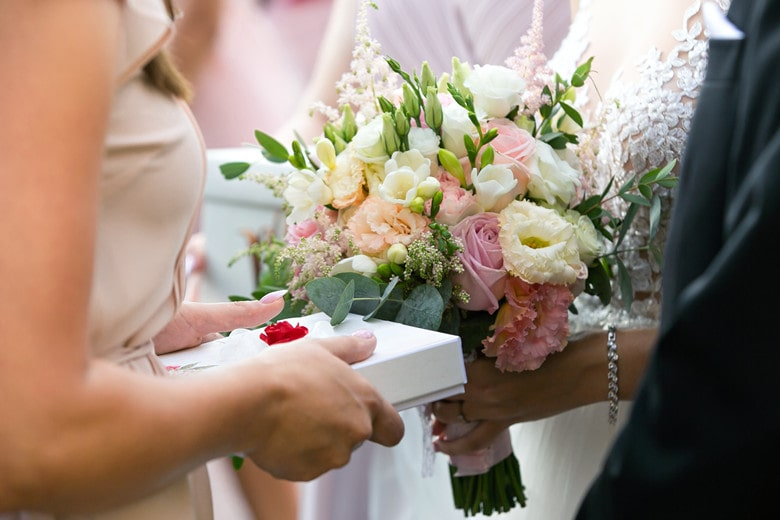Describe every significant element in the image thoroughly.

In this heartwarming scene from a wedding celebration, a woman in a soft, elegant dress is handing a beautifully wrapped gift to a bride, who stands nearby holding a stunning bouquet filled with pastel flowers. The gift, adorned with a small red rose, is a thoughtful gesture meant to convey goodwill to the newlyweds. The bride, dressed in a detailed gown with intricate lace elements, radiates joy as she prepares to receive the gift while surrounded by the soft hues of her floral arrangements. This intimate moment beautifully encapsulates the spirit of love and celebration that accompanies the union of two people as they embark on their new journey together.